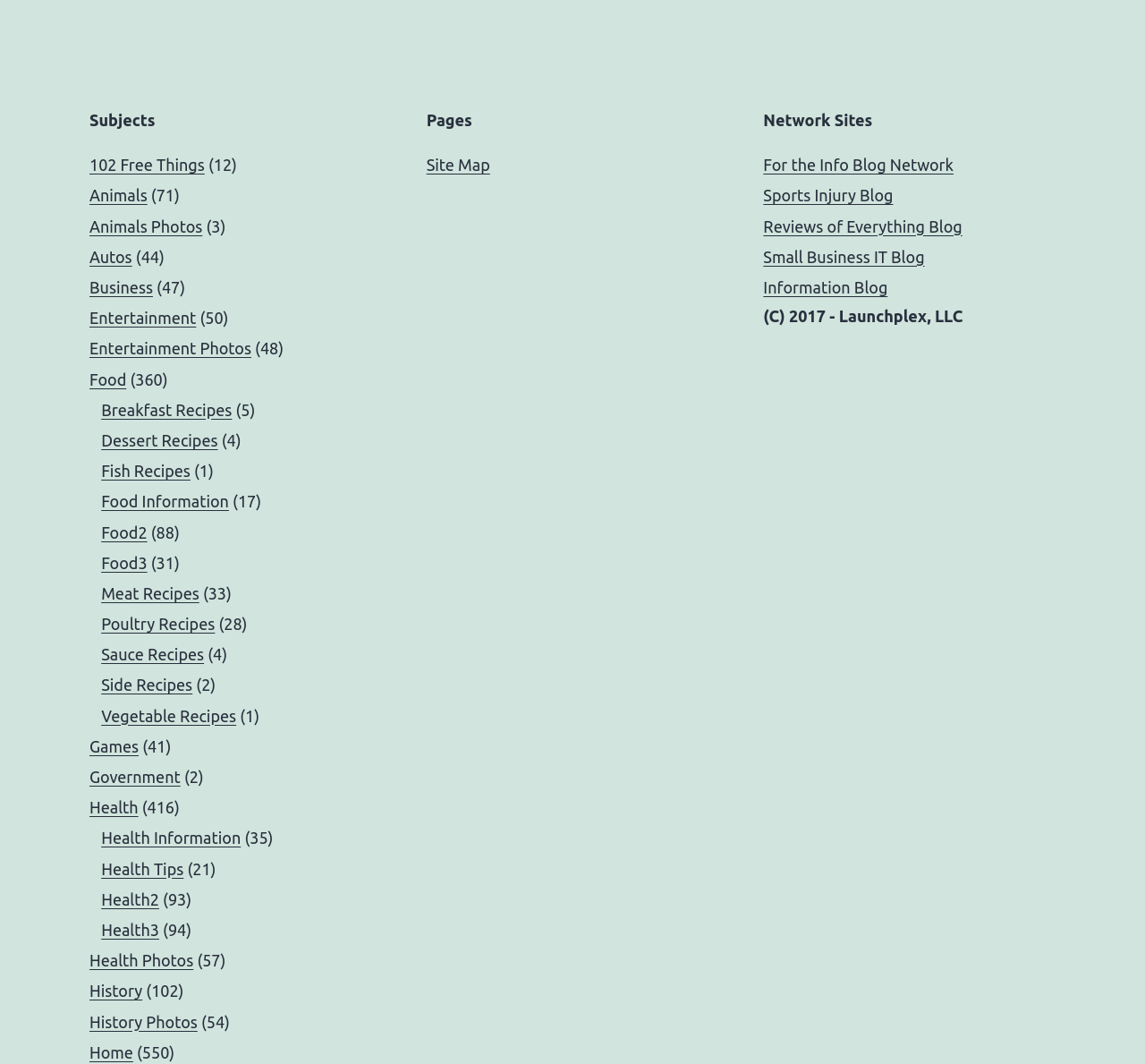Please specify the coordinates of the bounding box for the element that should be clicked to carry out this instruction: "Go to 'For the Info Blog Network'". The coordinates must be four float numbers between 0 and 1, formatted as [left, top, right, bottom].

[0.667, 0.147, 0.833, 0.163]